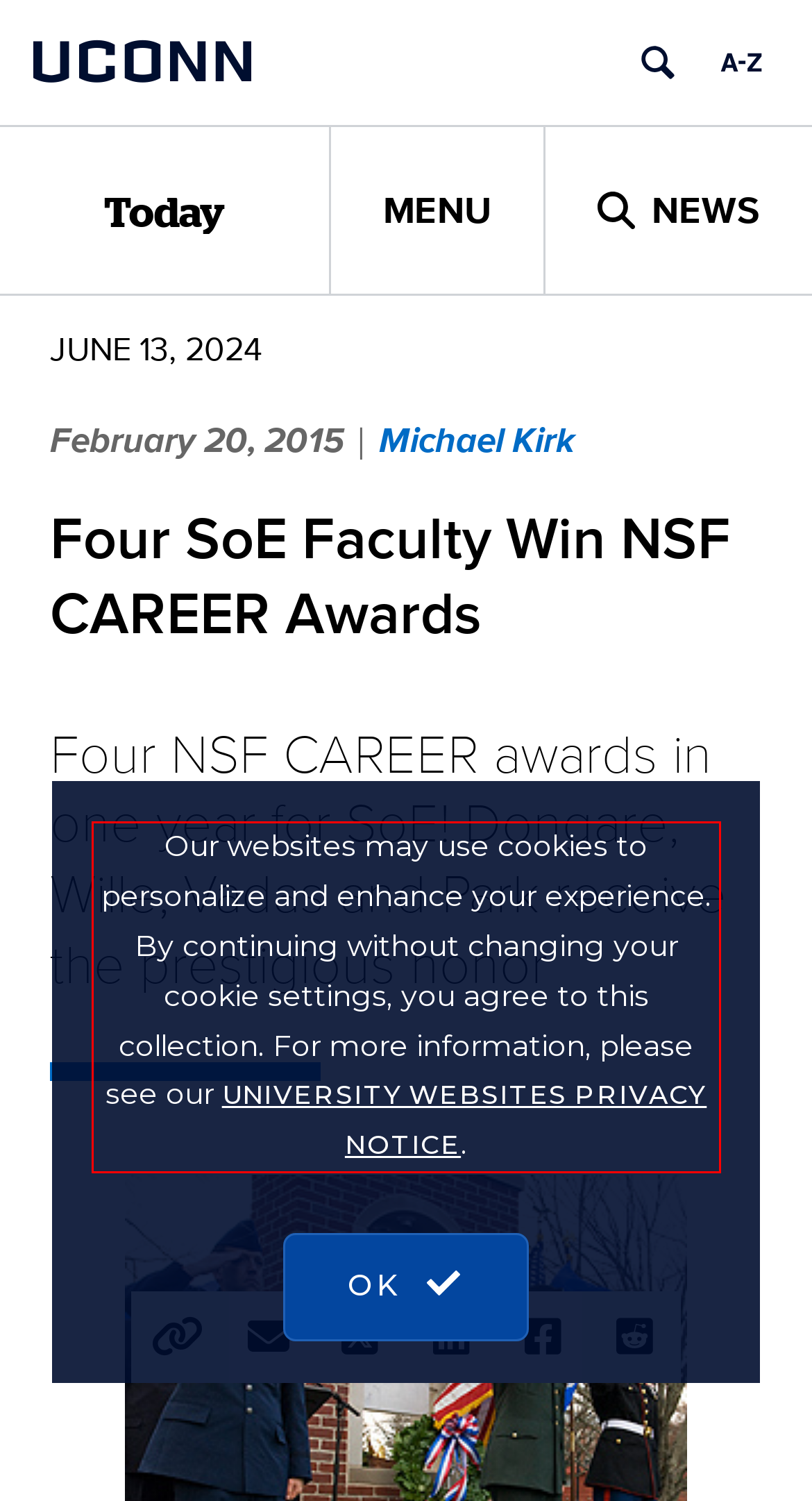Given the screenshot of a webpage, identify the red rectangle bounding box and recognize the text content inside it, generating the extracted text.

Our websites may use cookies to personalize and enhance your experience. By continuing without changing your cookie settings, you agree to this collection. For more information, please see our UNIVERSITY WEBSITES PRIVACY NOTICE.